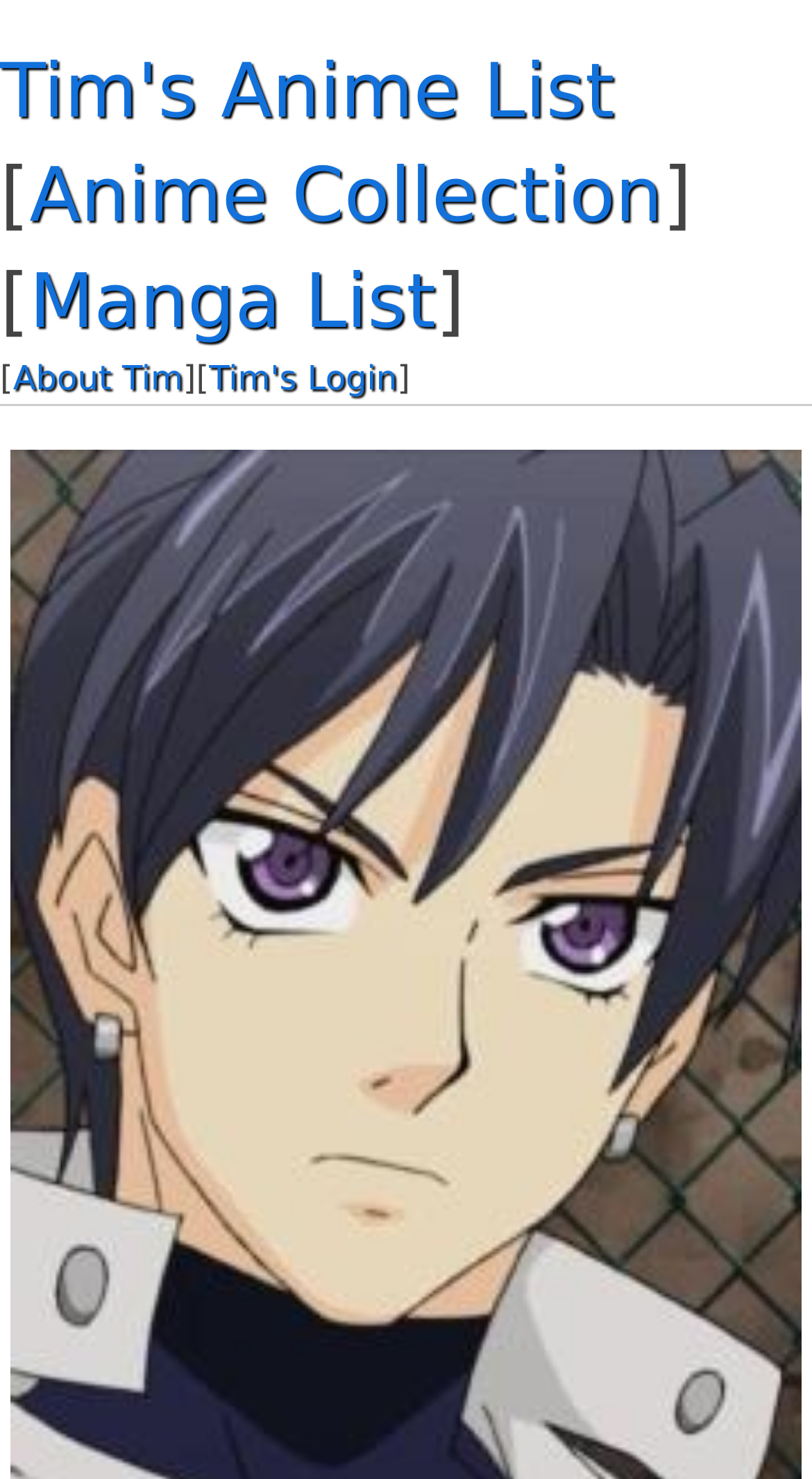What is the purpose of the 'Tim's Login' link?
Provide a concise answer using a single word or phrase based on the image.

To login to Tim's account